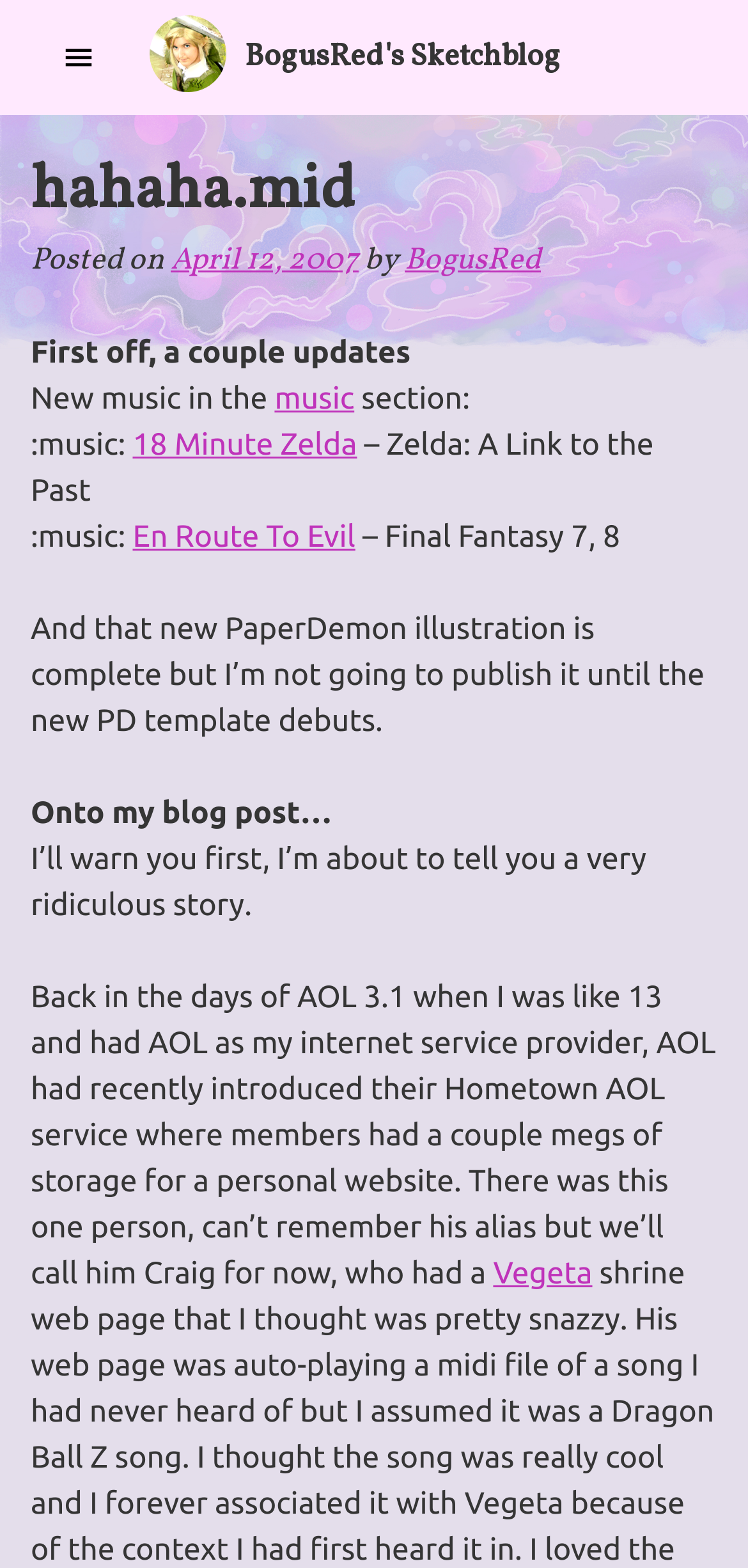What is the name of the blog?
Using the details from the image, give an elaborate explanation to answer the question.

The name of the blog can be determined by looking at the link element with the text 'BogusRed's Sketchblog' which appears twice on the webpage, indicating that it is the title of the blog.